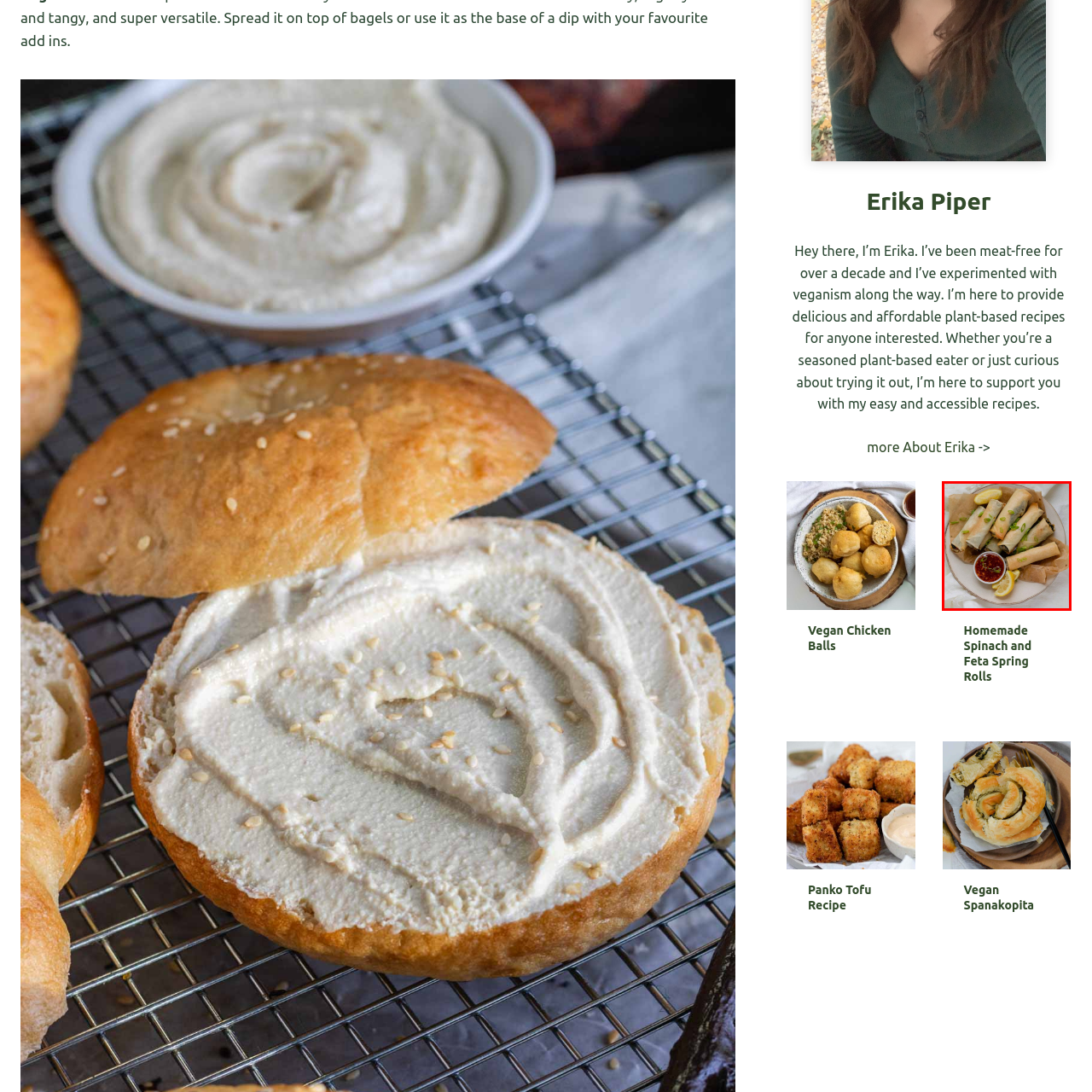What is used to garnish the spring rolls?
Please analyze the image within the red bounding box and respond with a detailed answer to the question.

According to the caption, the spring rolls are 'garnished with fresh green onions, adding a pop of color', which implies that the garnish used is fresh green onions.